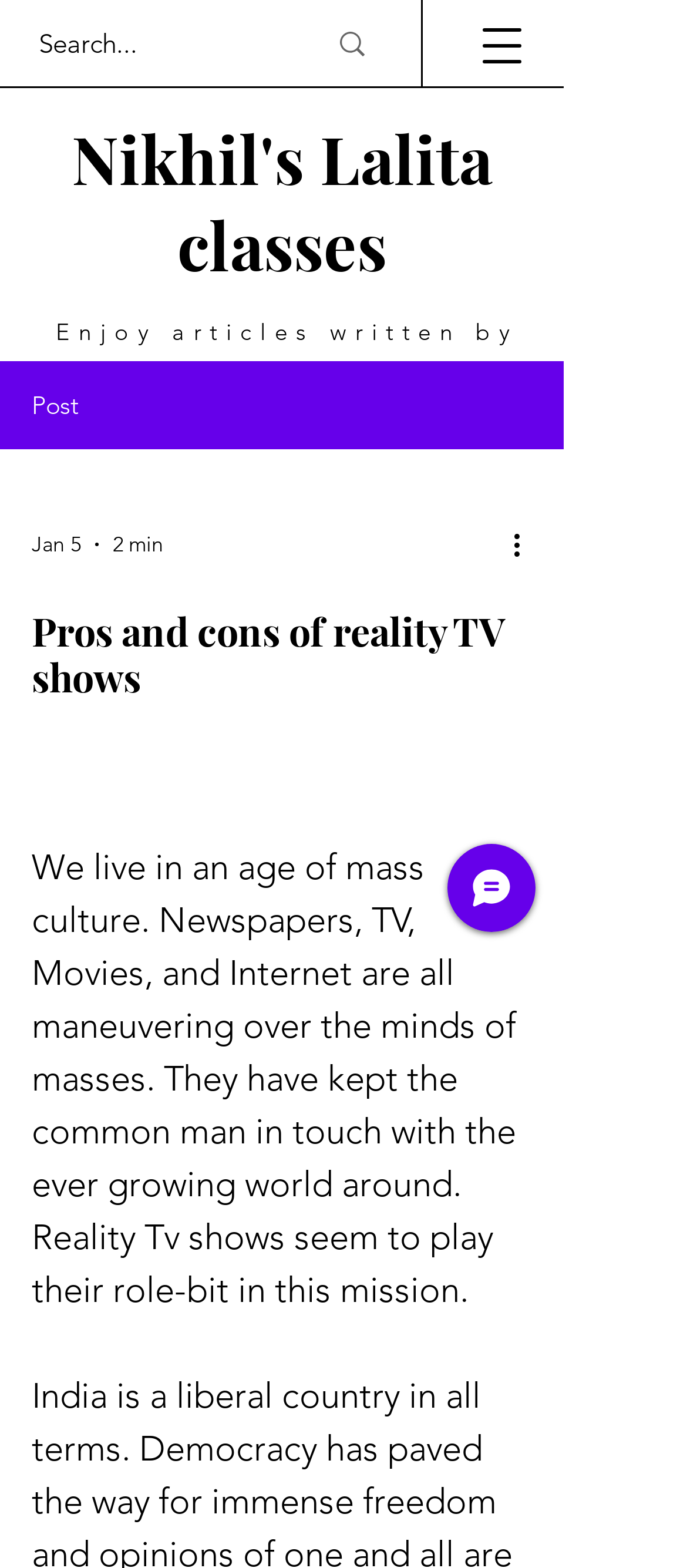Identify and extract the heading text of the webpage.

Pros and cons of reality TV shows